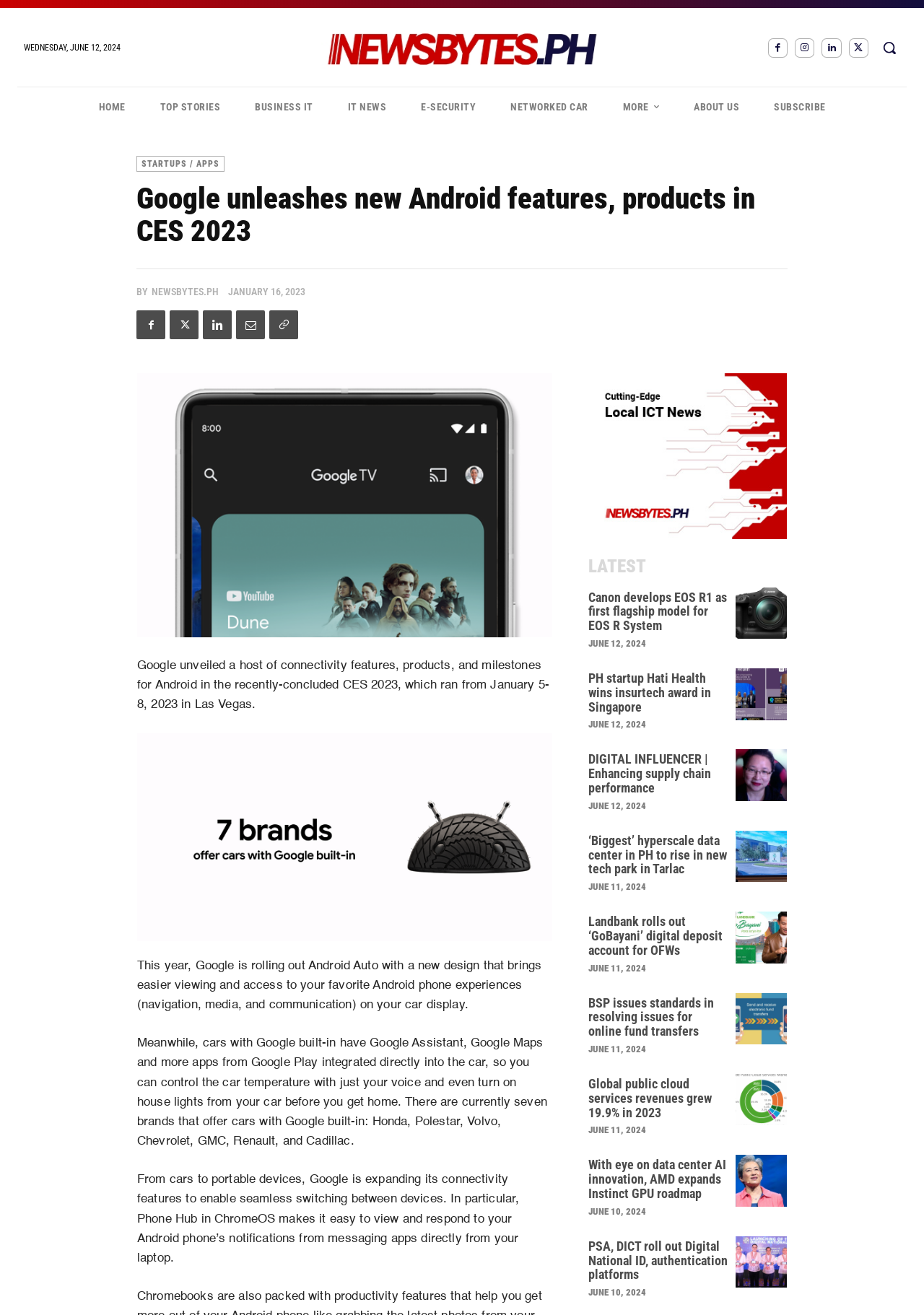Determine the bounding box coordinates of the element's region needed to click to follow the instruction: "Click the 'HOME' link". Provide these coordinates as four float numbers between 0 and 1, formatted as [left, top, right, bottom].

[0.088, 0.066, 0.154, 0.097]